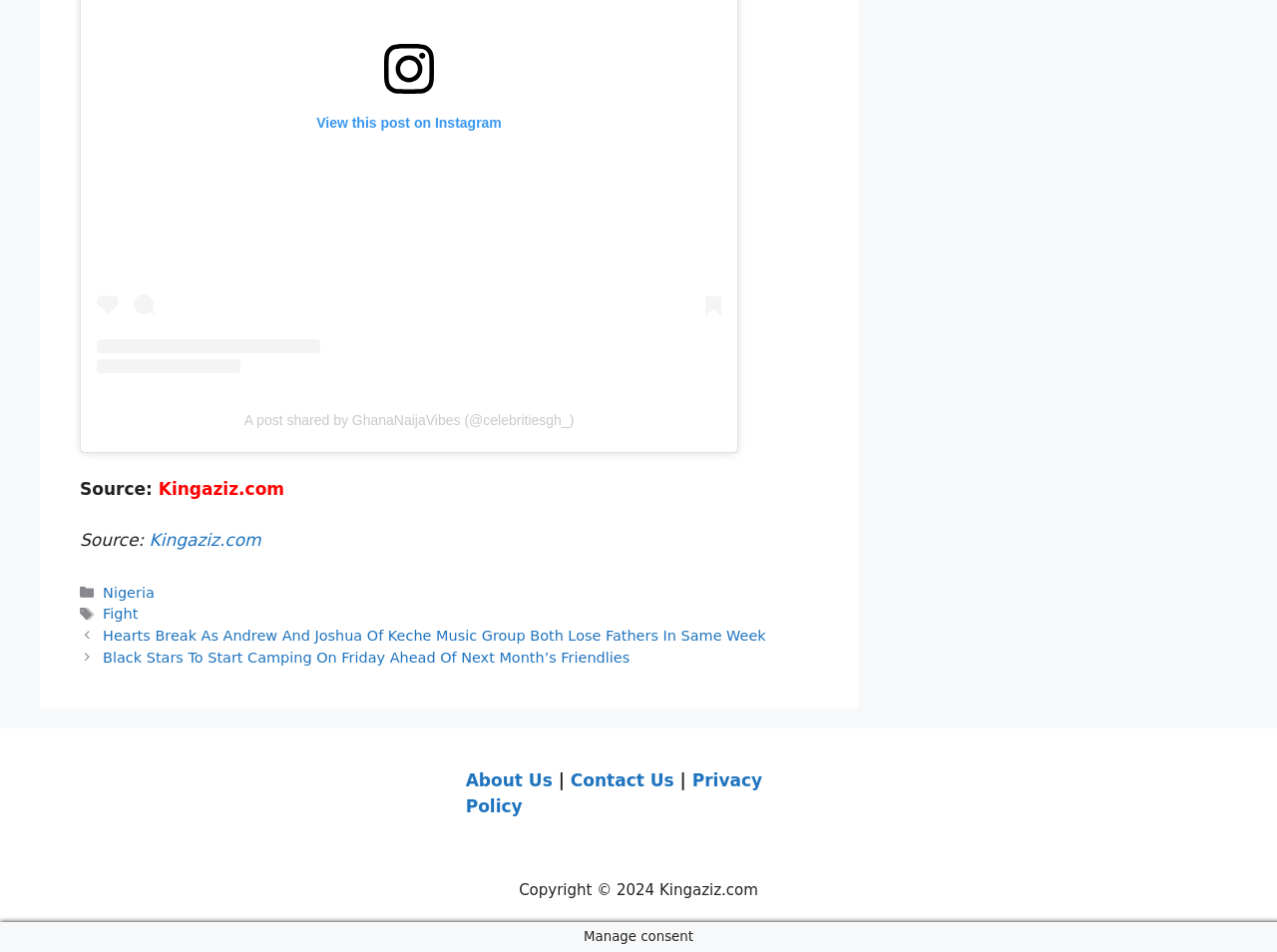Is there a contact page?
Based on the image content, provide your answer in one word or a short phrase.

Yes